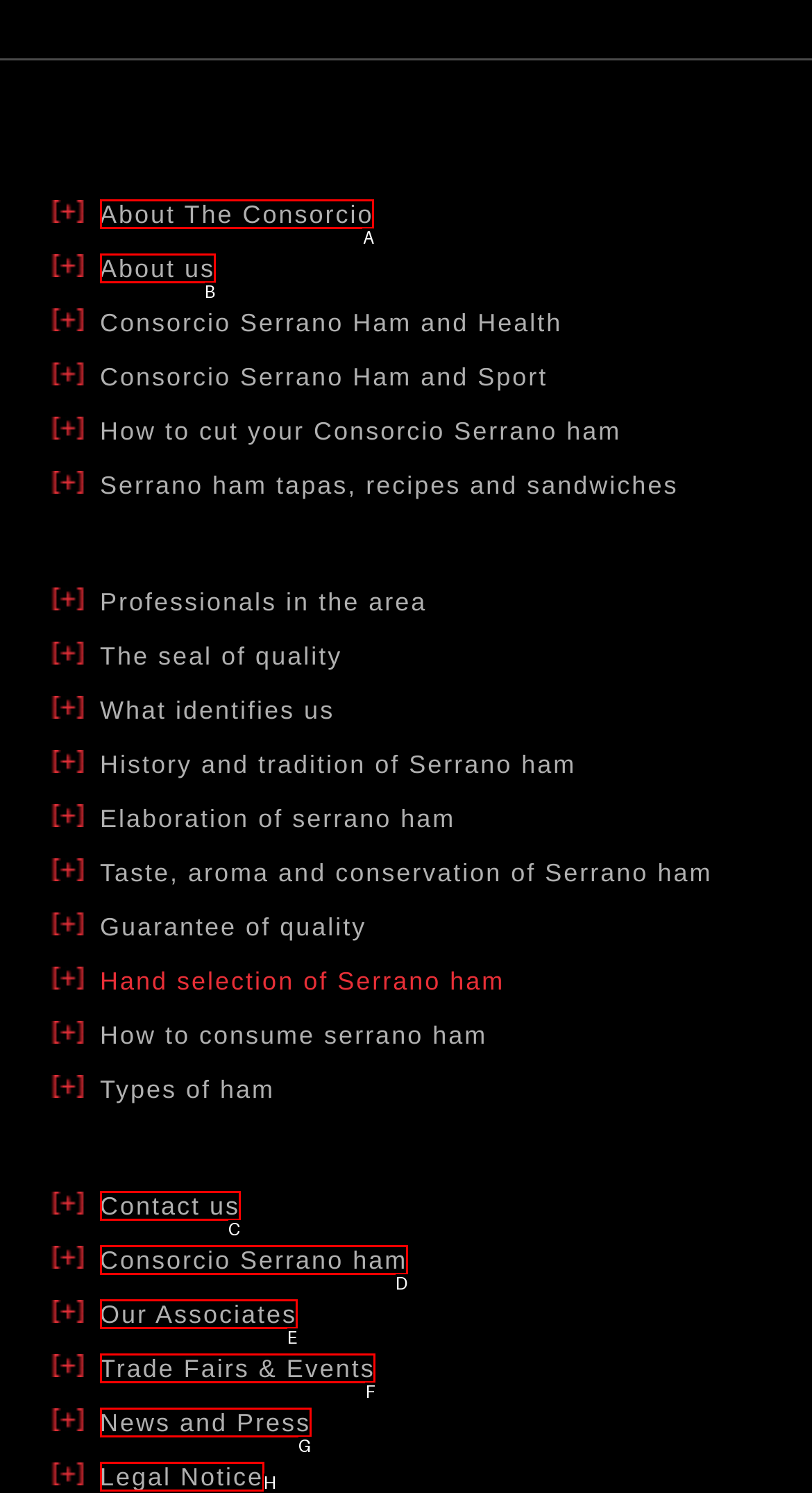Select the HTML element that matches the description: Consorcio Serrano ham
Respond with the letter of the correct choice from the given options directly.

D